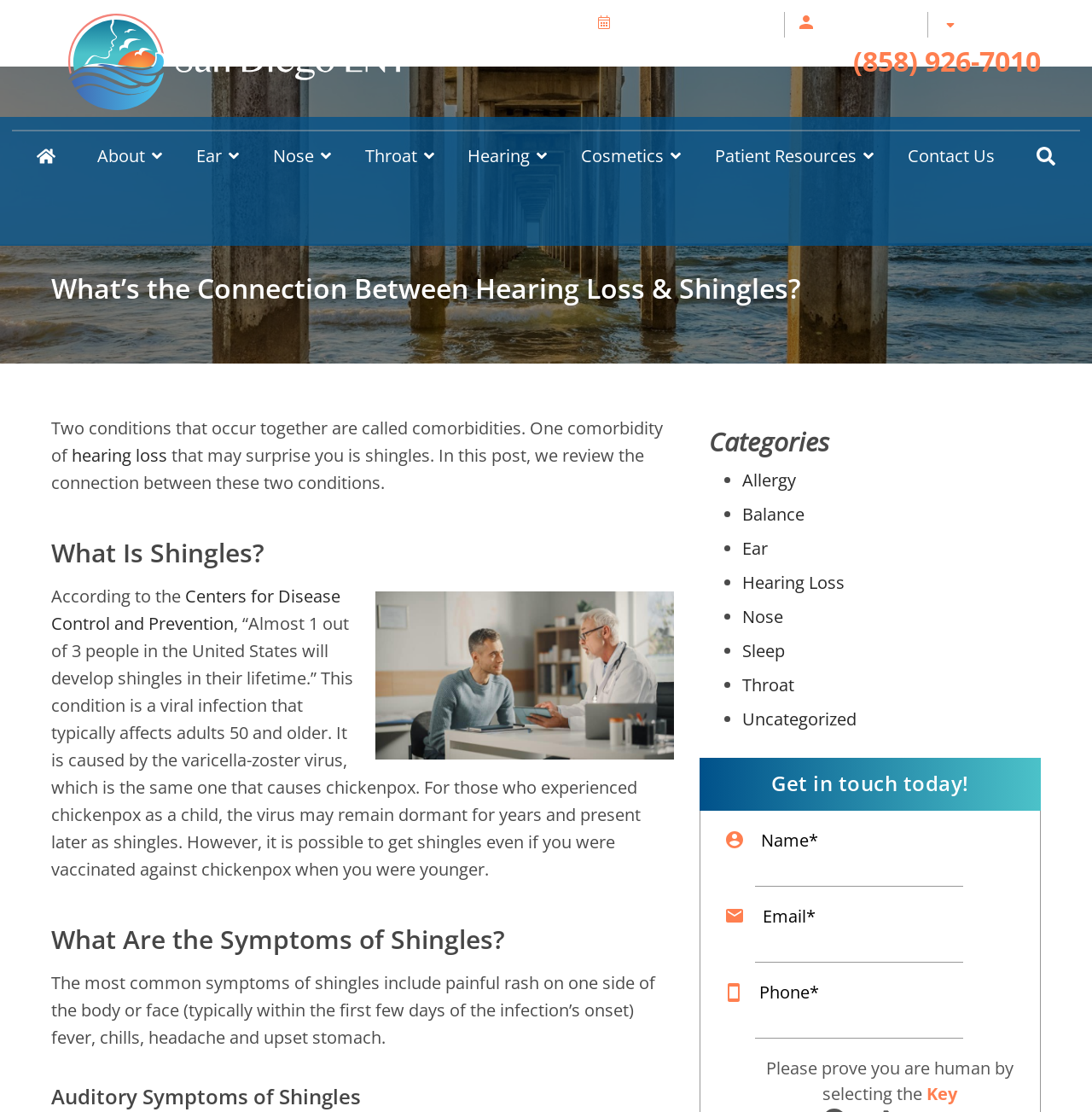Please identify the bounding box coordinates of where to click in order to follow the instruction: "Fill in the 'Name' input field".

[0.691, 0.697, 0.882, 0.727]